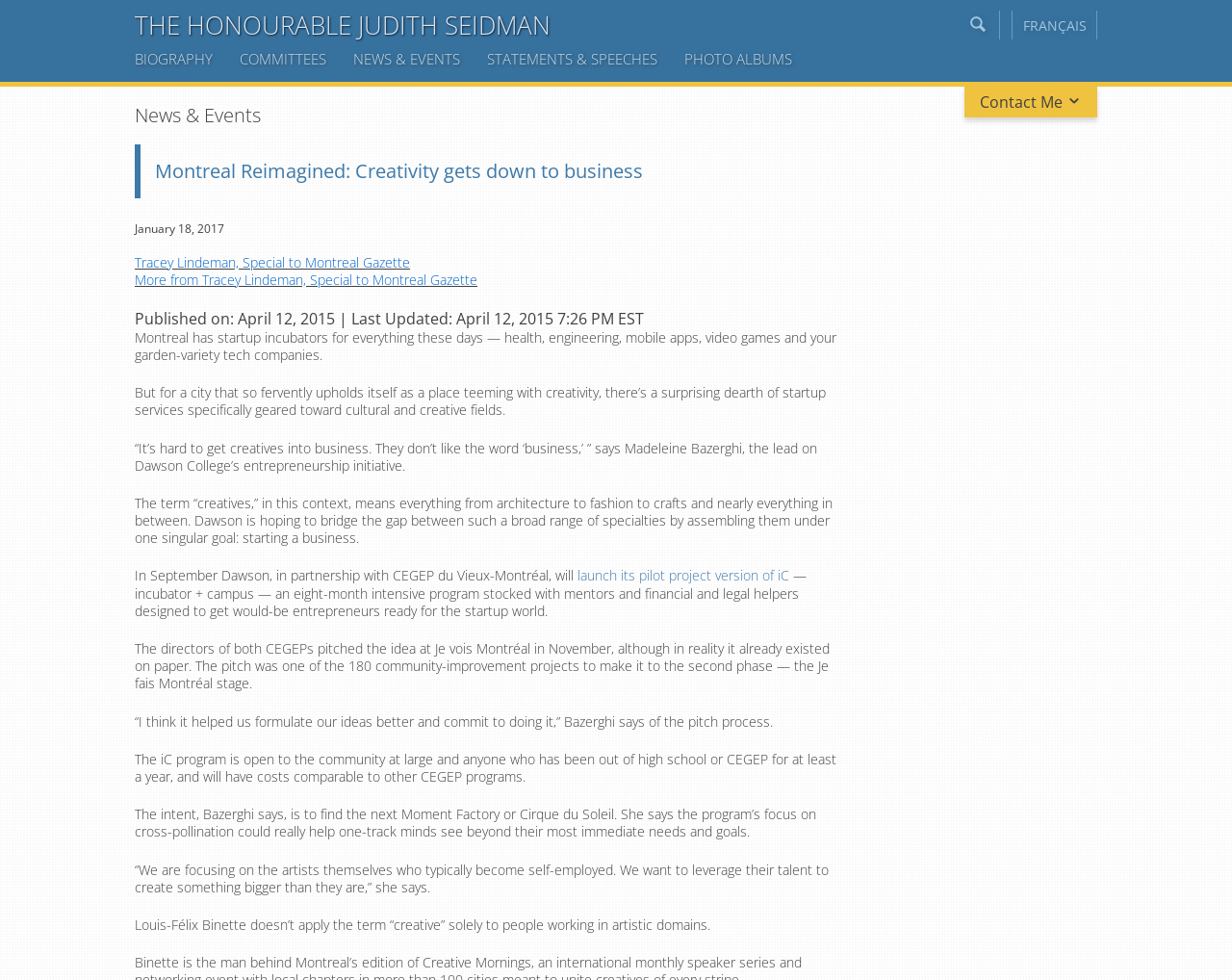Predict the bounding box coordinates of the UI element that matches this description: "parent_node: Your Name name="your-name"". The coordinates should be in the format [left, top, right, bottom] with each value between 0 and 1.

[0.122, 0.109, 0.302, 0.139]